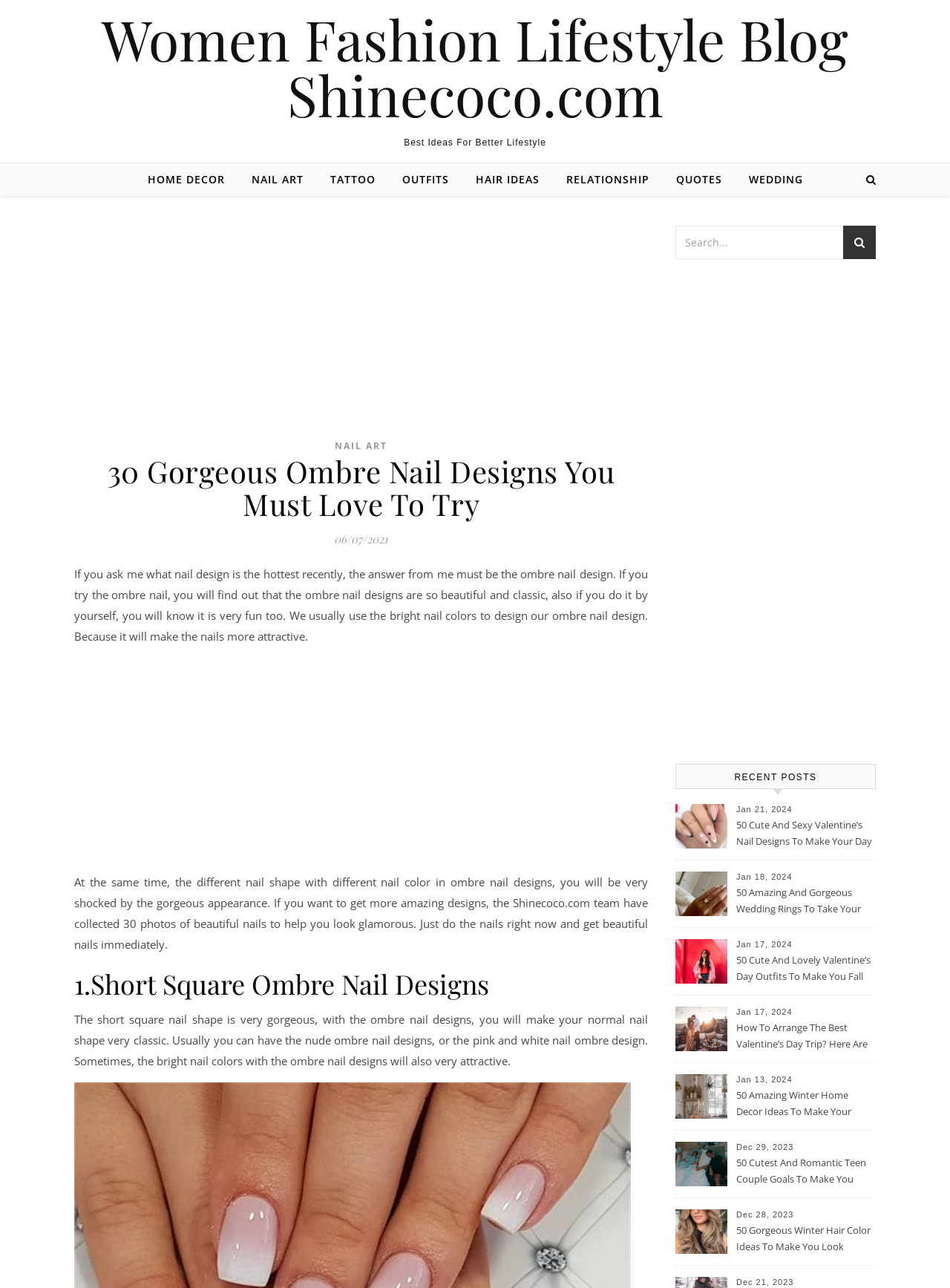Consider the image and give a detailed and elaborate answer to the question: 
What is the recommended nail shape for ombre nail designs?

The recommended nail shape for ombre nail designs is short square, as mentioned in the text 'The short square nail shape is very gorgeous, with the ombre nail designs, you will make your normal nail shape very classic'.